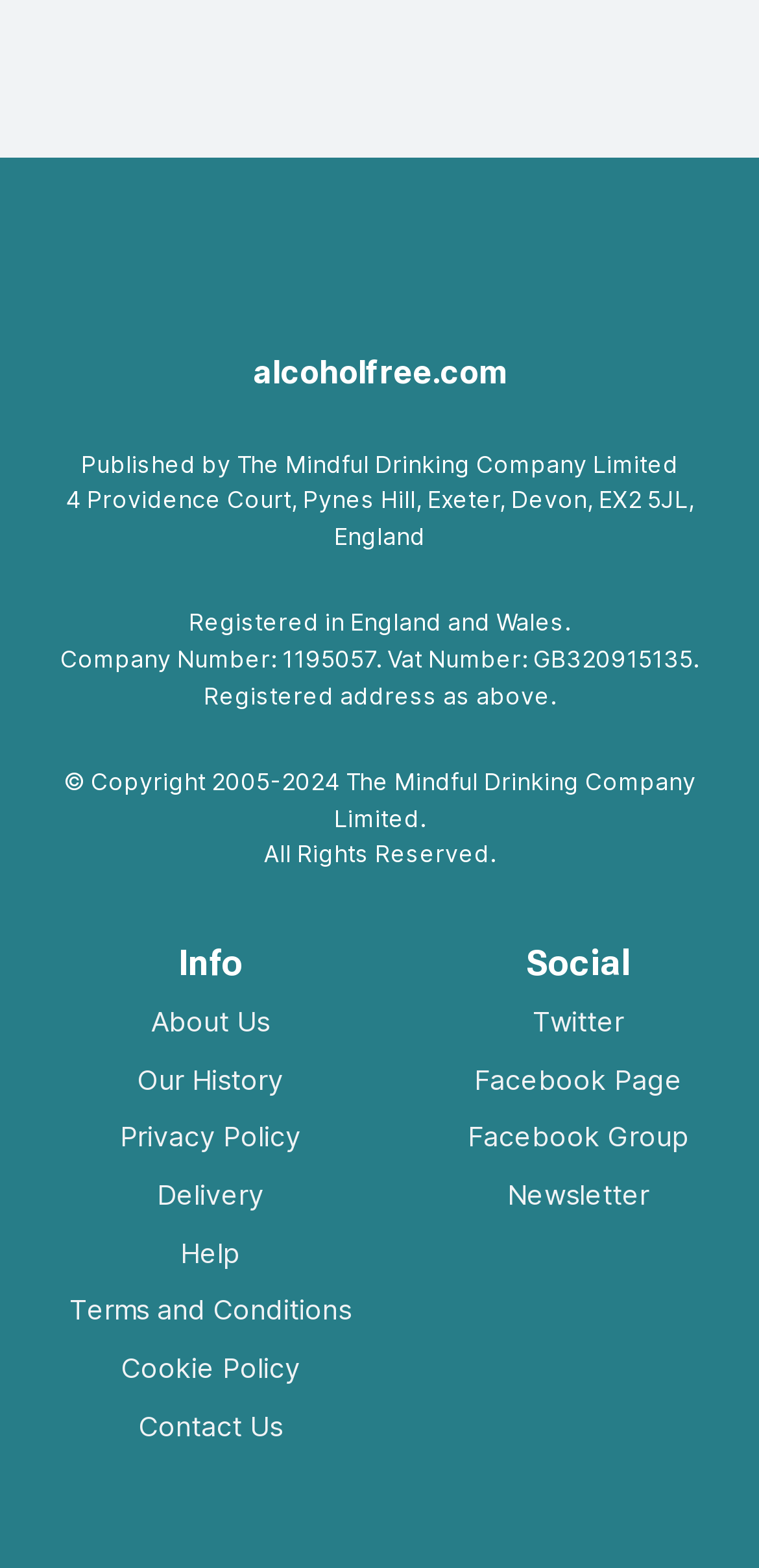Respond concisely with one word or phrase to the following query:
What social media platforms are available?

Twitter, Facebook Page, Facebook Group